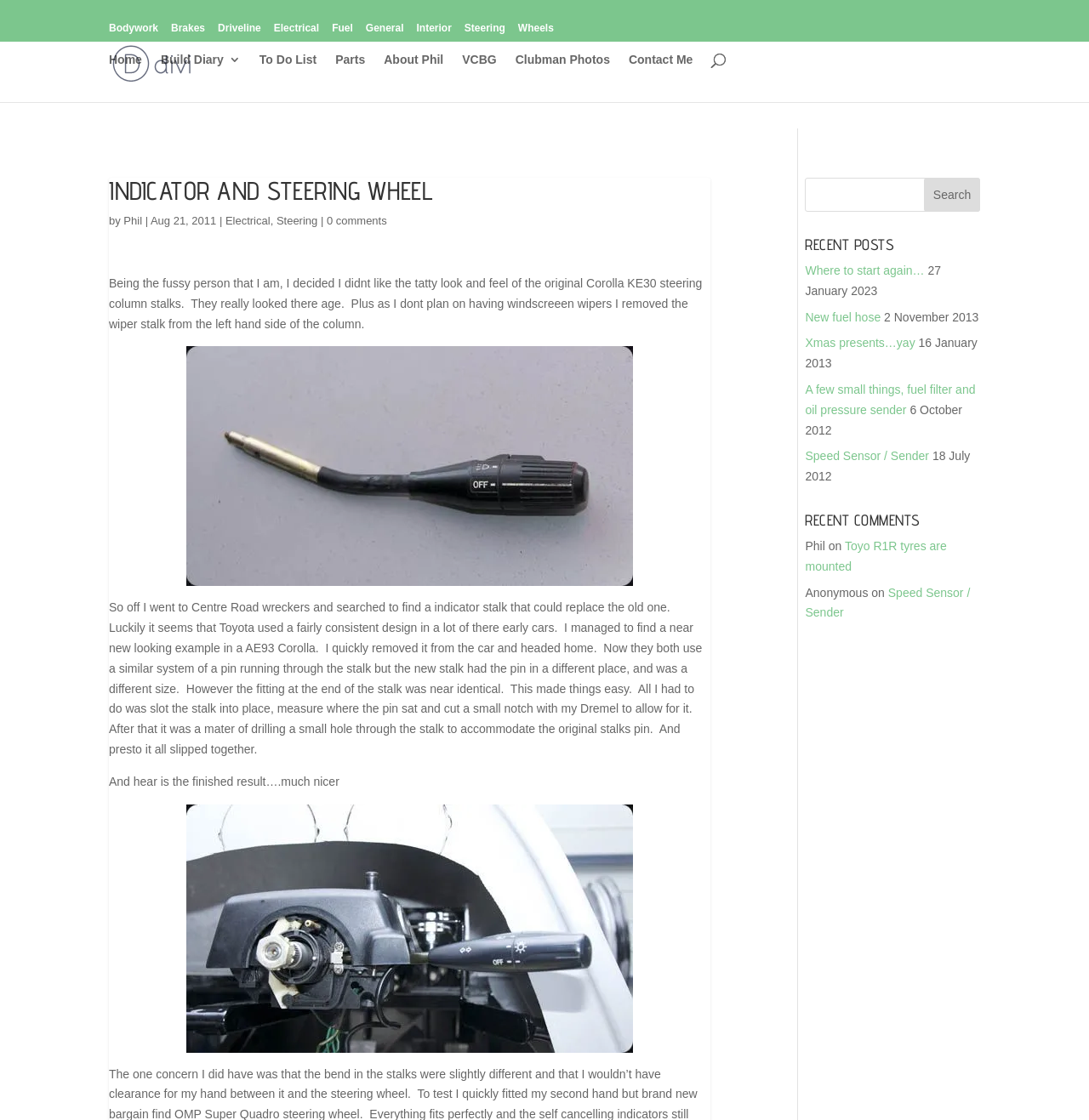Please reply to the following question using a single word or phrase: 
What is the author of the post?

Phil